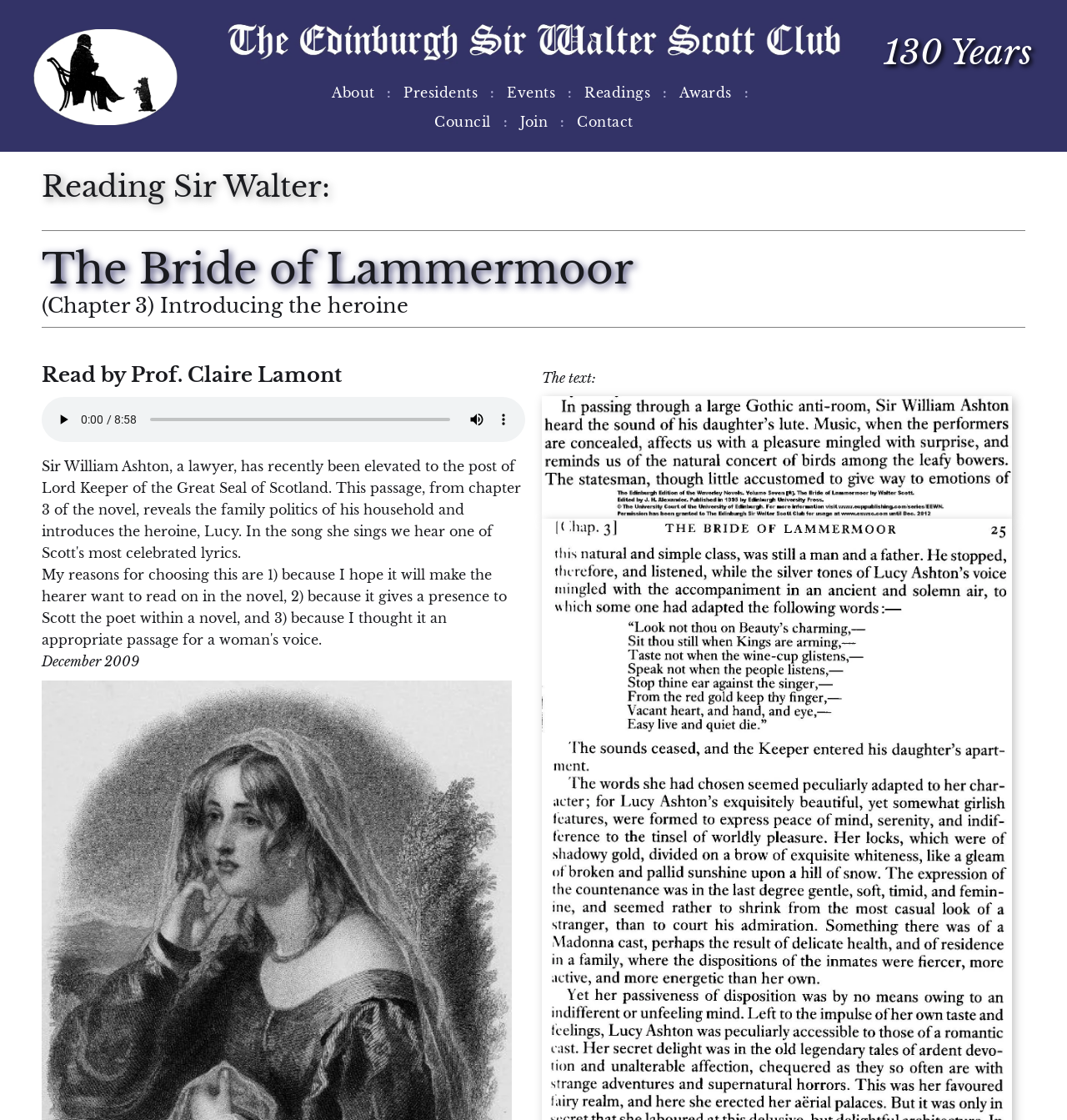Select the bounding box coordinates of the element I need to click to carry out the following instruction: "Go to About page".

[0.299, 0.07, 0.363, 0.096]